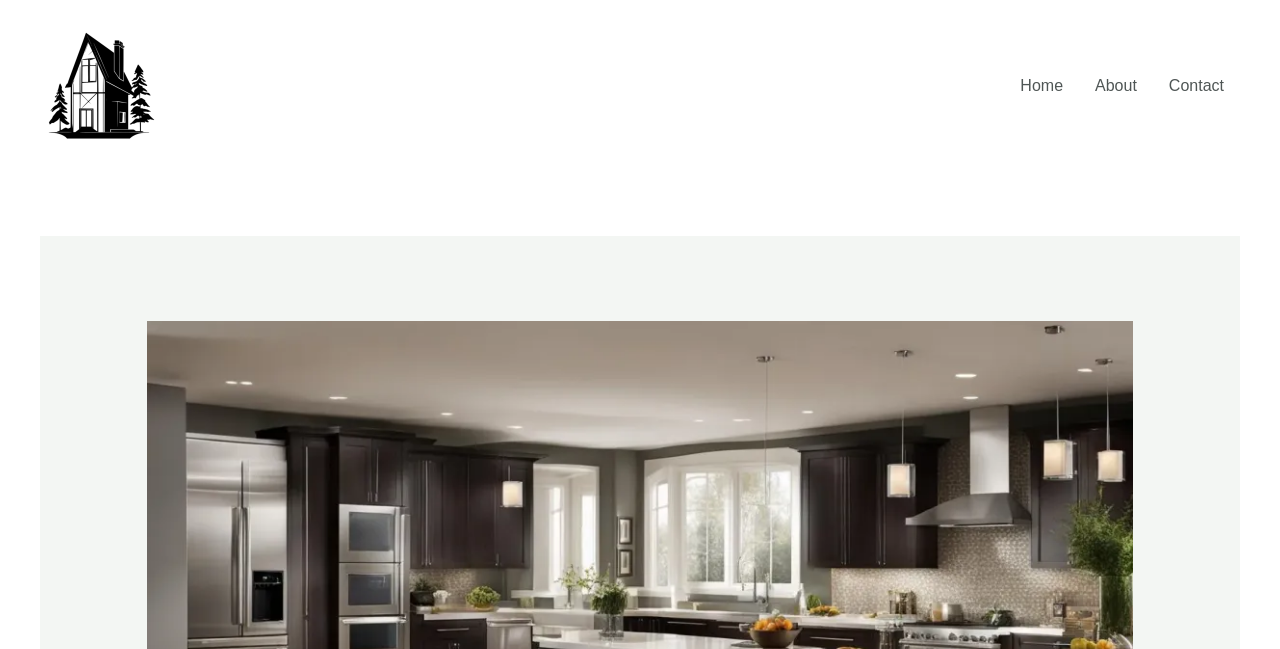Respond with a single word or phrase for the following question: 
What is the website's domain name?

dreamitbuilditloveit.net